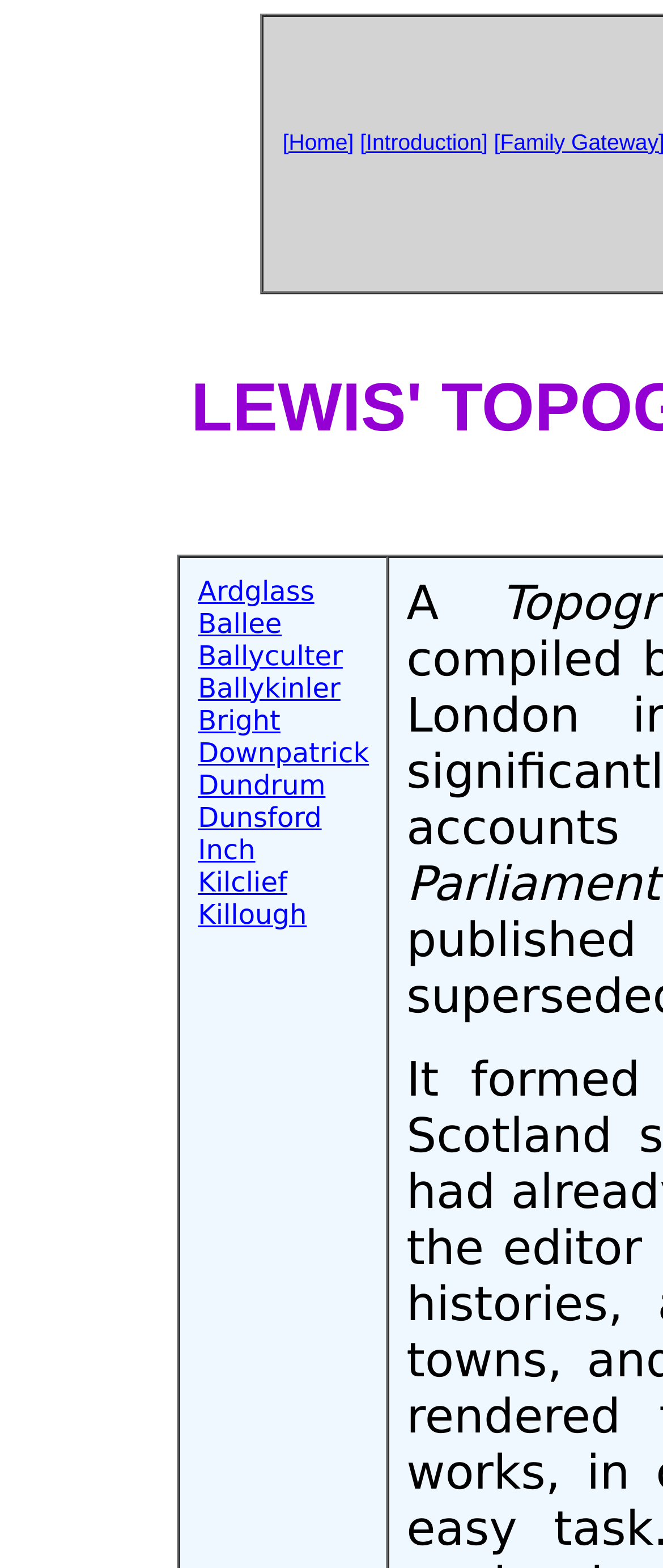How many links are on the top?
Use the image to give a comprehensive and detailed response to the question.

I counted the number of links at the top of the webpage, which are 'Home' and 'Introduction', so there are 2 links.